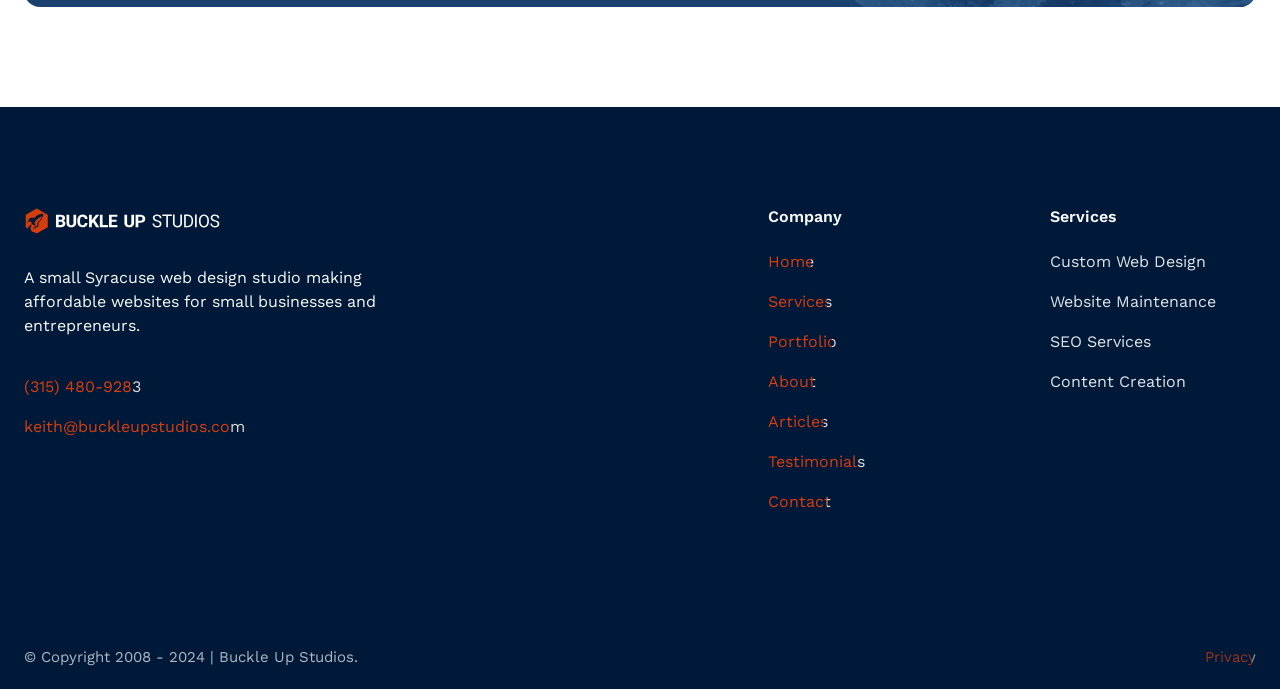Use a single word or phrase to answer the question: 
What is the copyright year range of Buckle Up Studios?

2008 - 2024